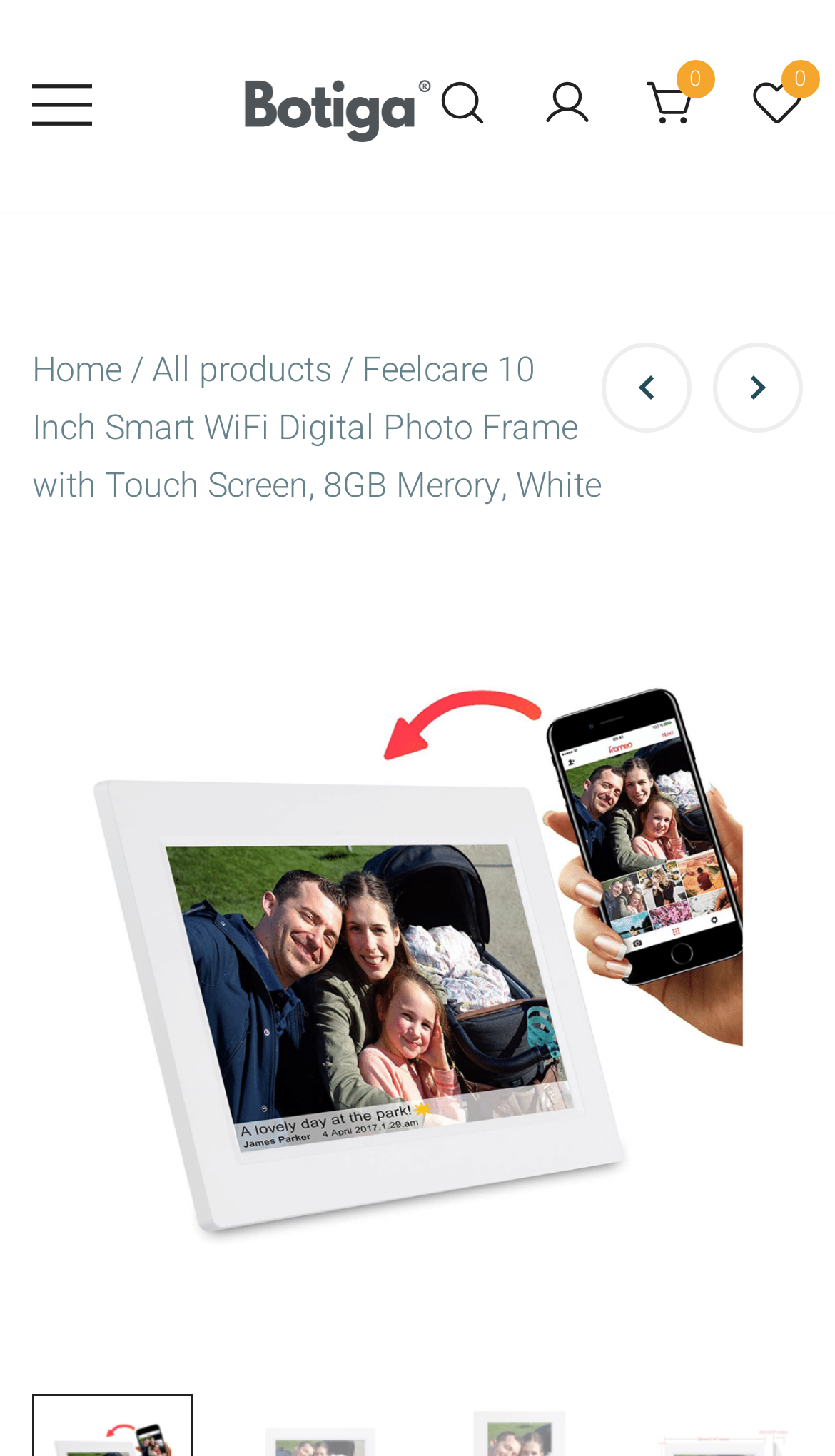How many GB of memory does the digital photo frame have?
Using the image provided, answer with just one word or phrase.

8GB